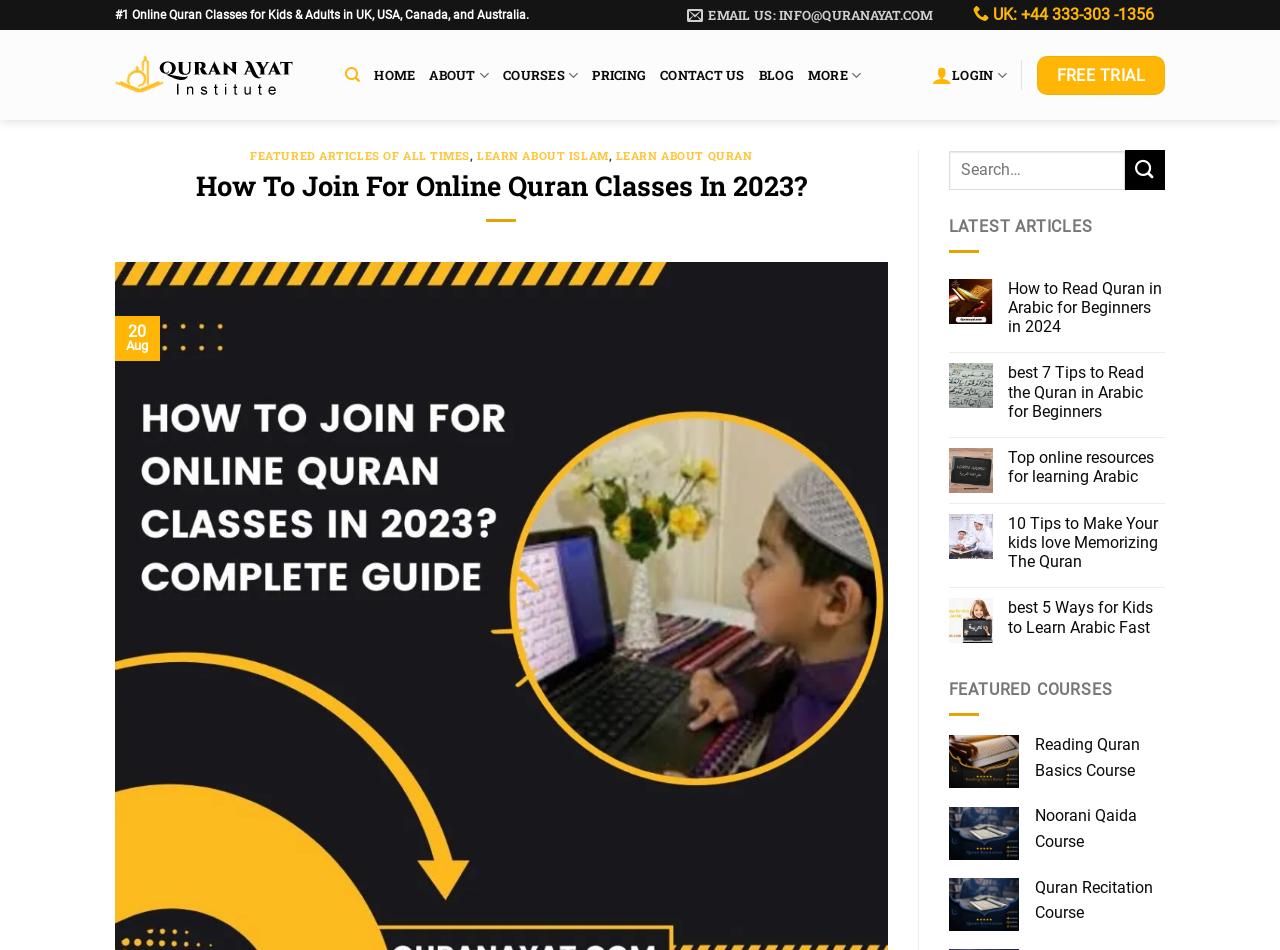Identify and provide the main heading of the webpage.

How To Join For Online Quran Classes In 2023?